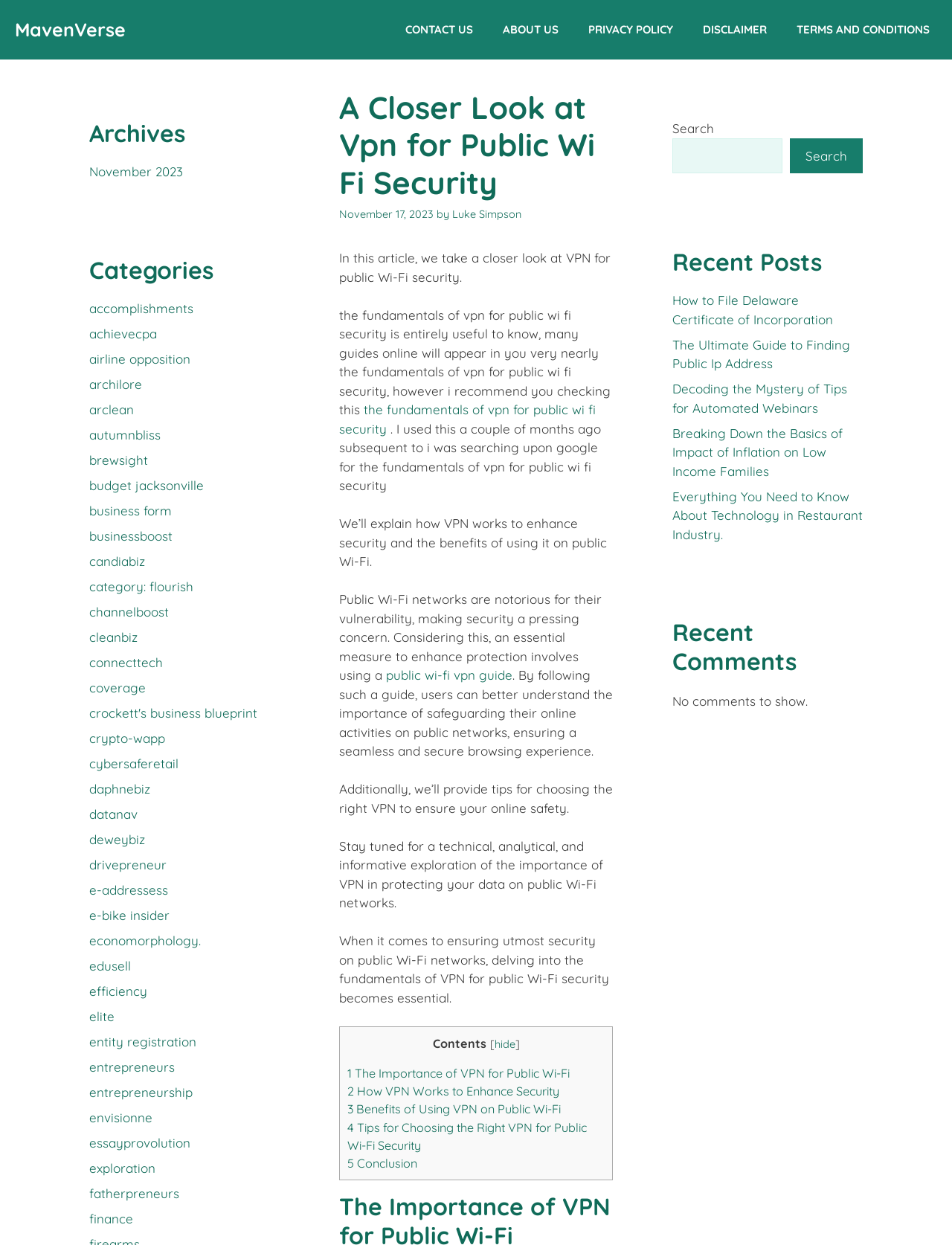Determine the main headline of the webpage and provide its text.

A Closer Look at Vpn for Public Wi Fi Security